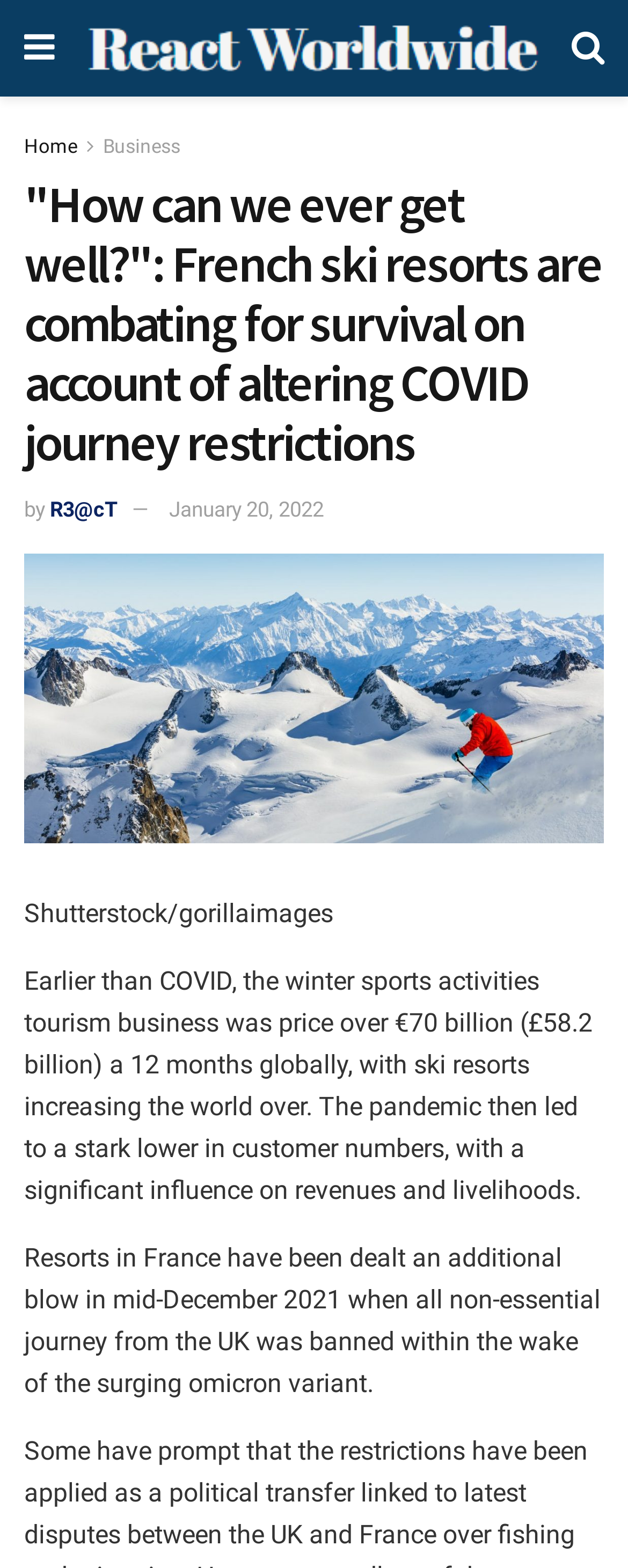Based on the image, please elaborate on the answer to the following question:
Why were French ski resorts dealt an additional blow in mid-December 2021?

The reason why French ski resorts were dealt an additional blow in mid-December 2021 can be determined by reading the text that says 'Resorts in France were dealt an additional blow in mid-December 2021 when all non-essential travel from the UK was banned in the wake of the surging omicron variant'. This text clearly indicates that the ban on non-essential travel from the UK was the reason for the additional blow.